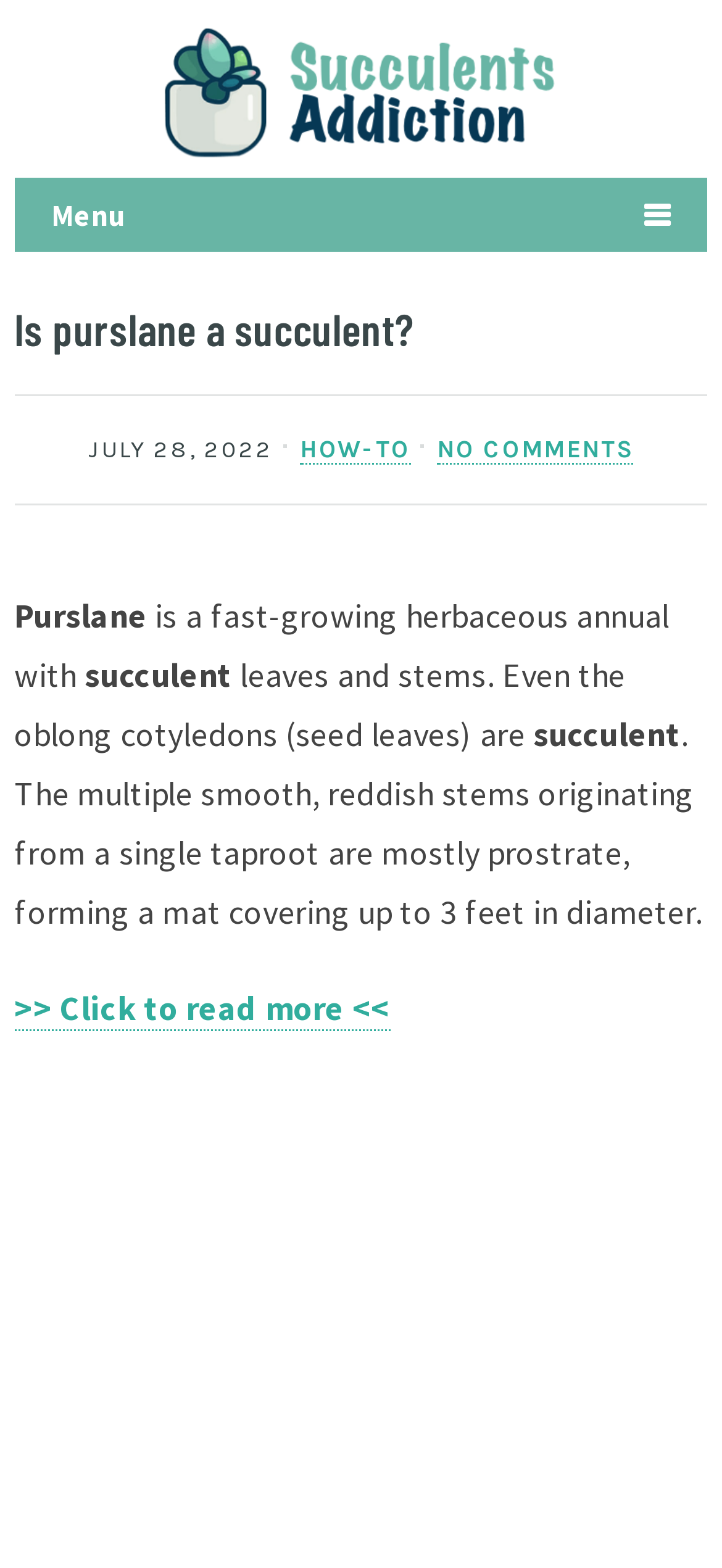Answer this question in one word or a short phrase: What is the shape of purslane's stems?

Smooth and reddish